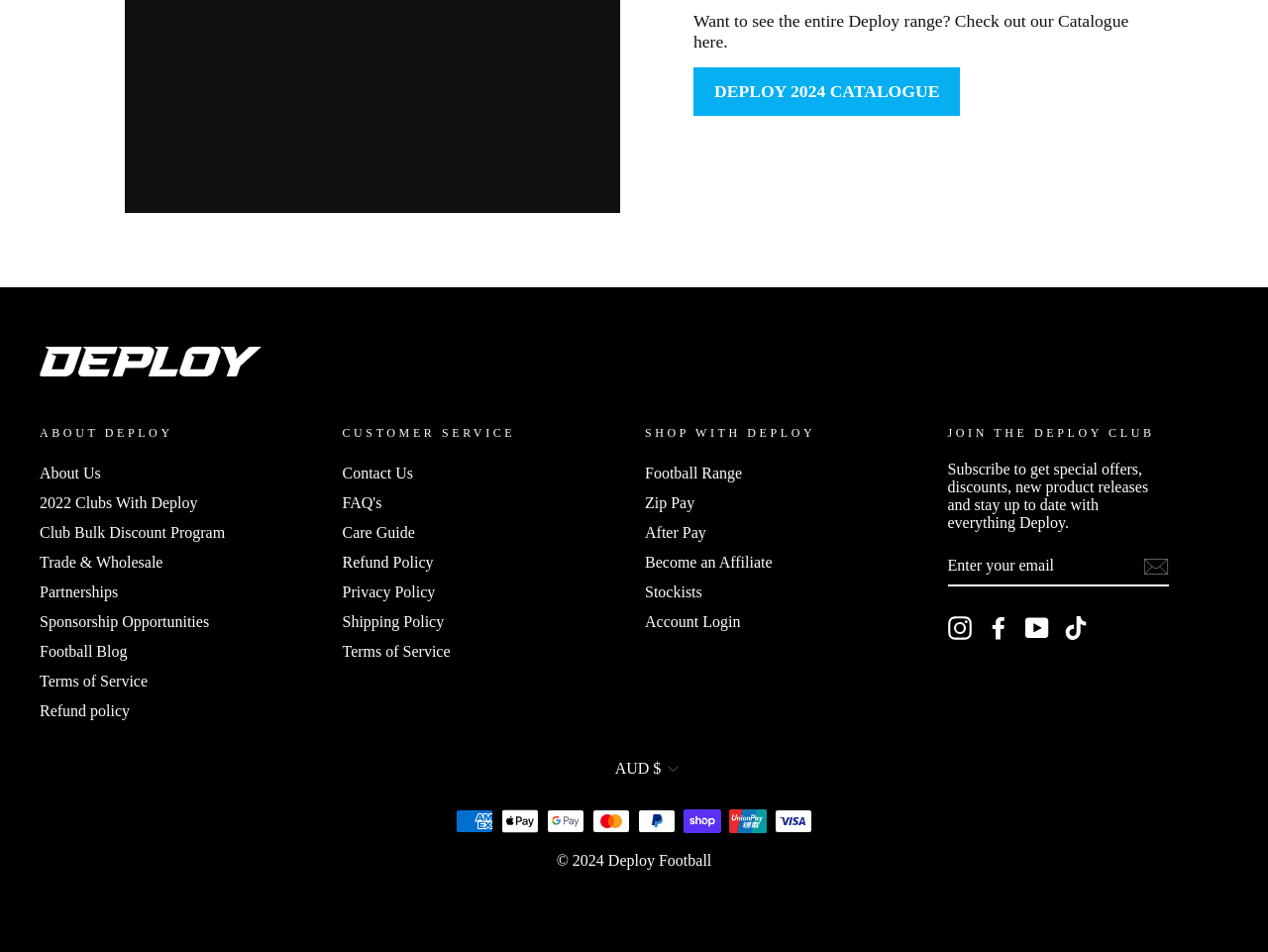Highlight the bounding box of the UI element that corresponds to this description: "2022 Clubs With Deploy".

[0.031, 0.515, 0.156, 0.542]